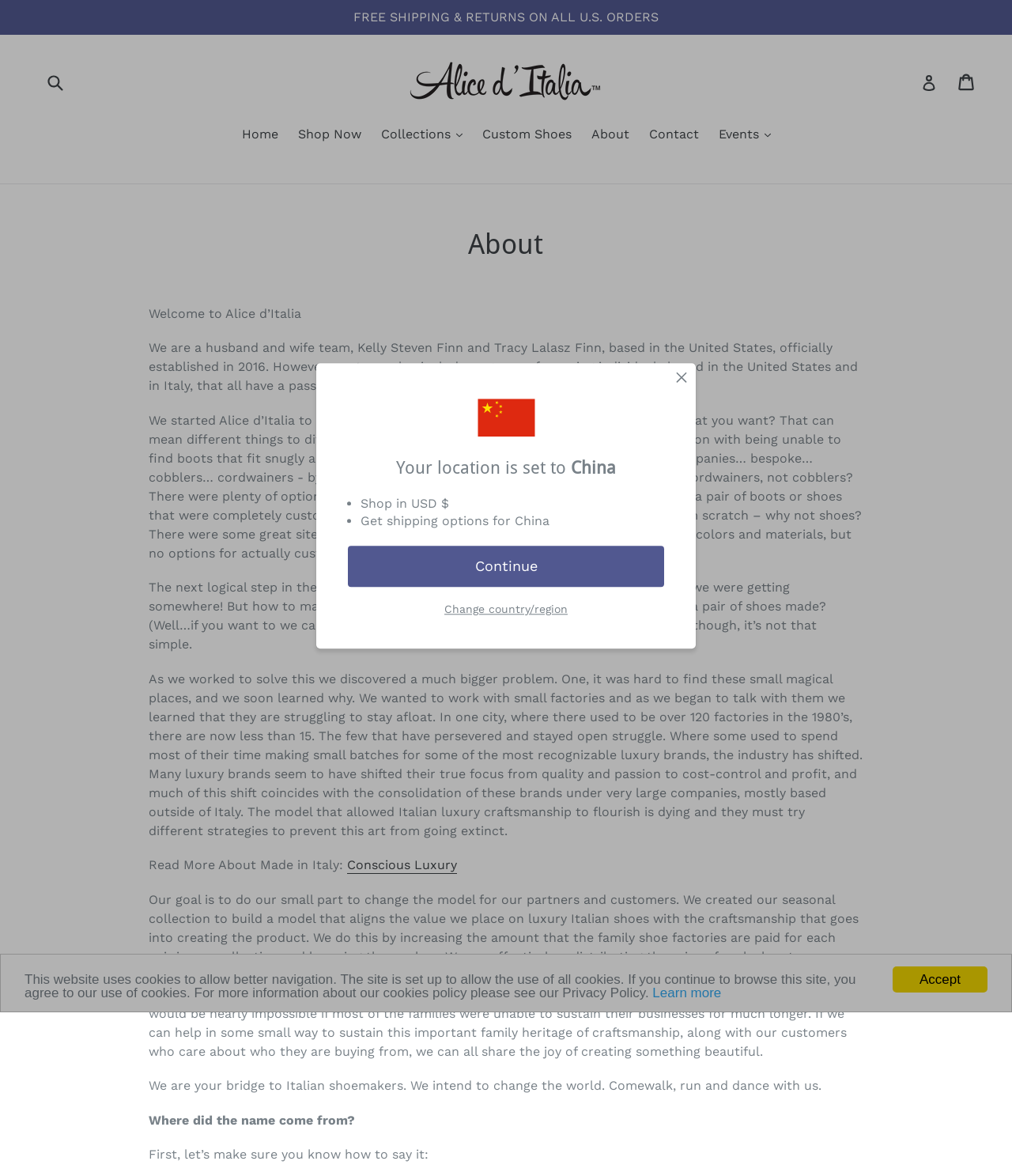Determine the bounding box coordinates for the HTML element described here: "Custom Shoes".

[0.468, 0.106, 0.572, 0.124]